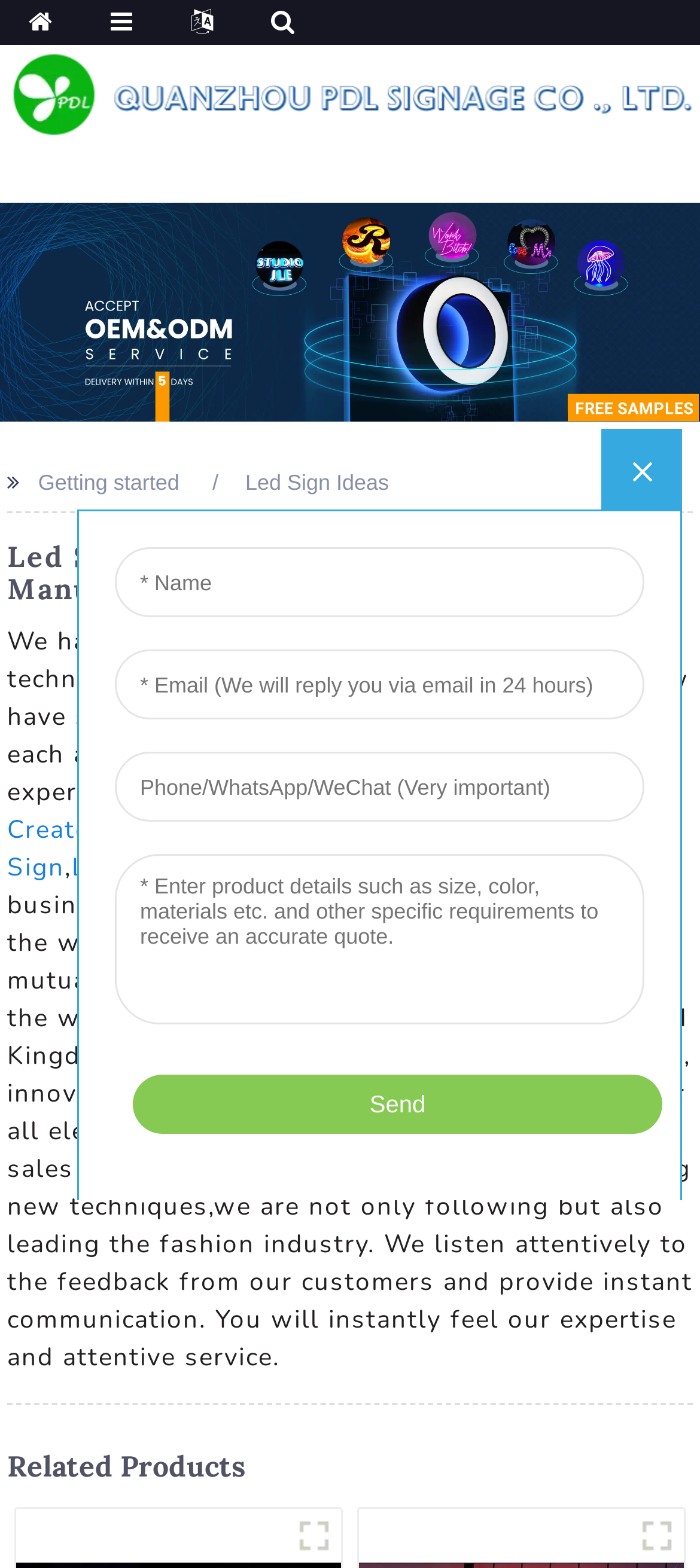Determine the bounding box coordinates of the element that should be clicked to execute the following command: "Click on Create Led Sign".

[0.01, 0.518, 0.302, 0.54]